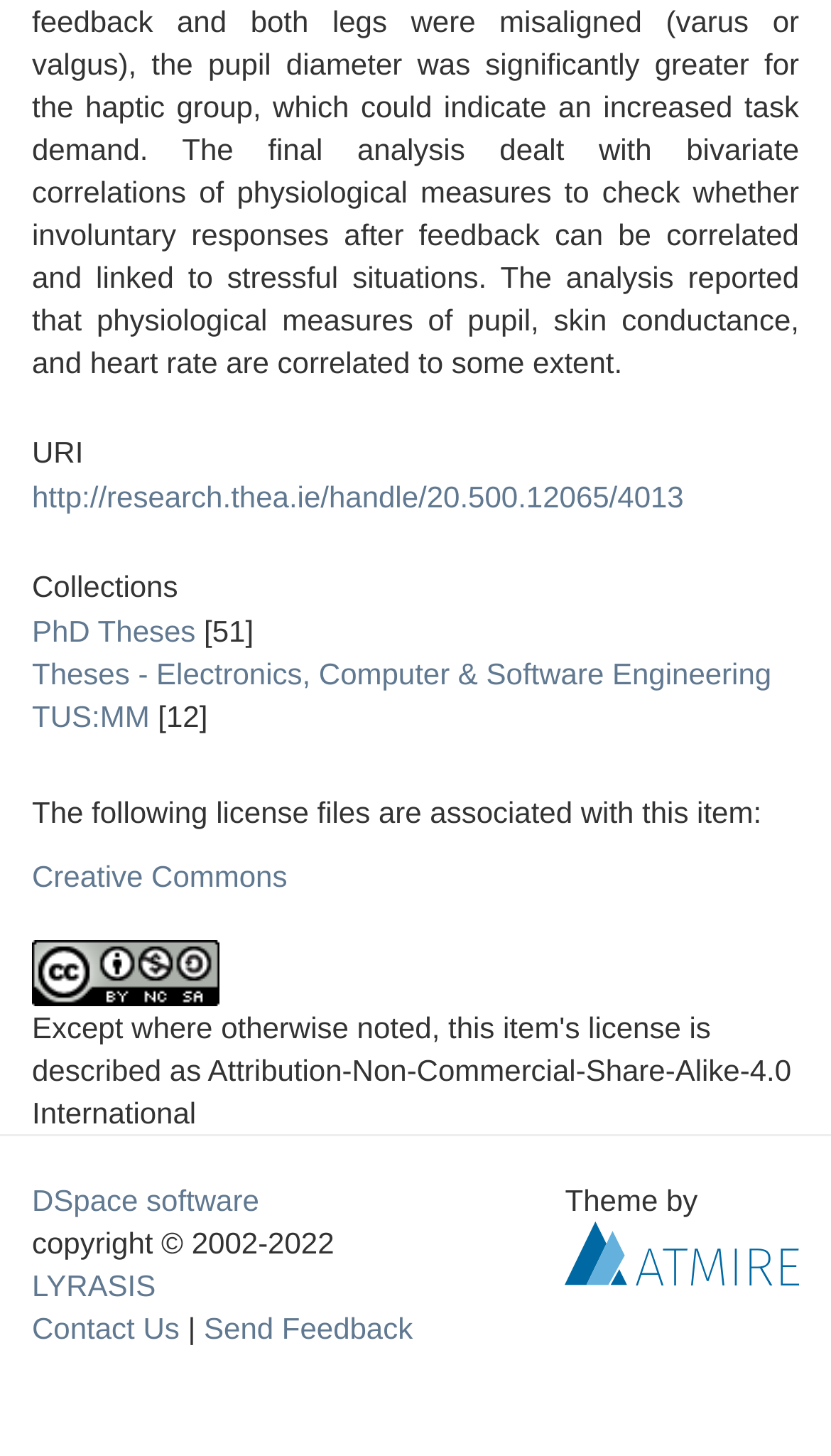Based on the provided description, "parent_node: Theme by title="Atmire NV"", find the bounding box of the corresponding UI element in the screenshot.

[0.68, 0.848, 0.962, 0.871]